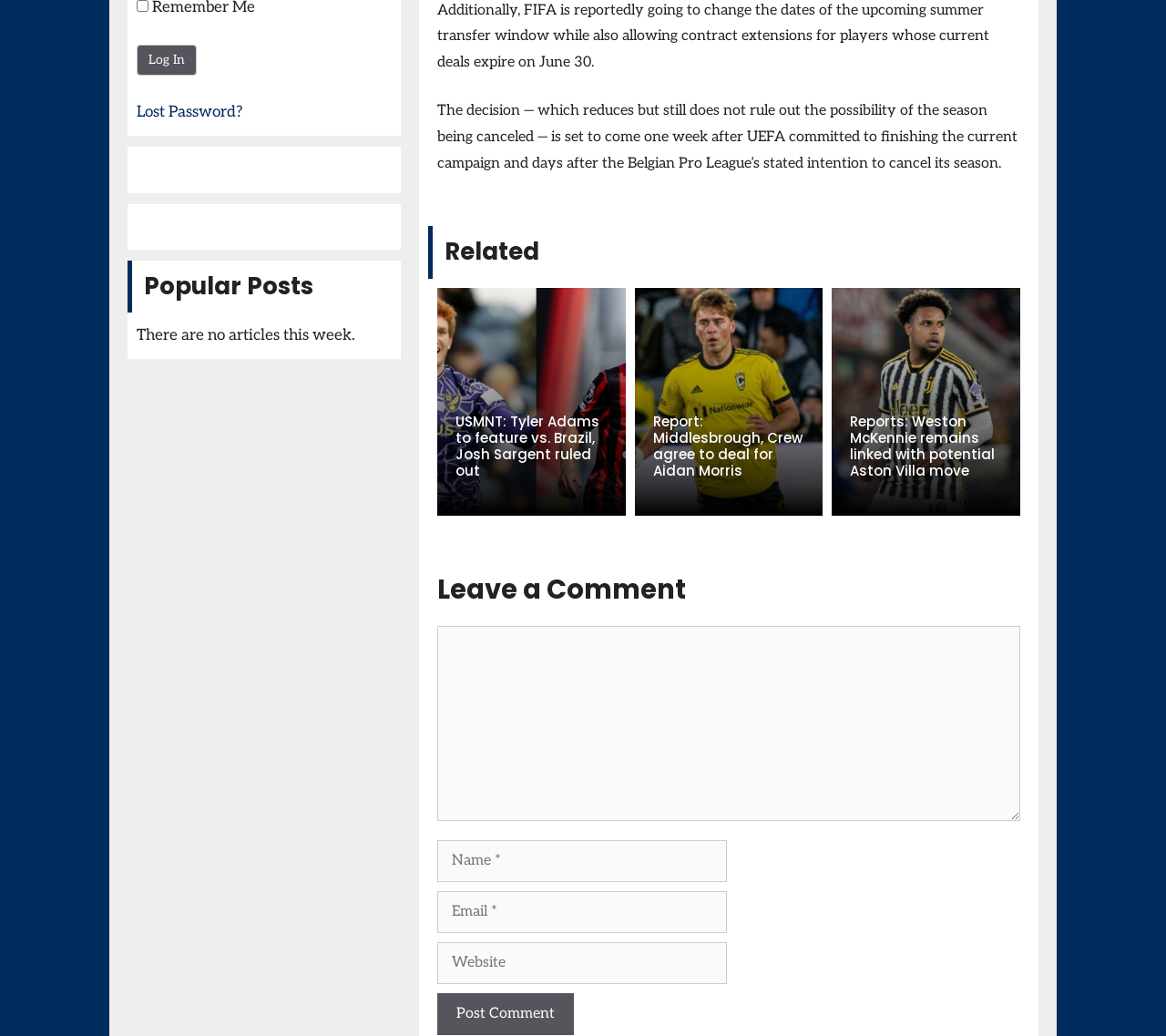Using the provided description: "parent_node: Comment name="url" placeholder="Website"", find the bounding box coordinates of the corresponding UI element. The output should be four float numbers between 0 and 1, in the format [left, top, right, bottom].

[0.375, 0.91, 0.623, 0.95]